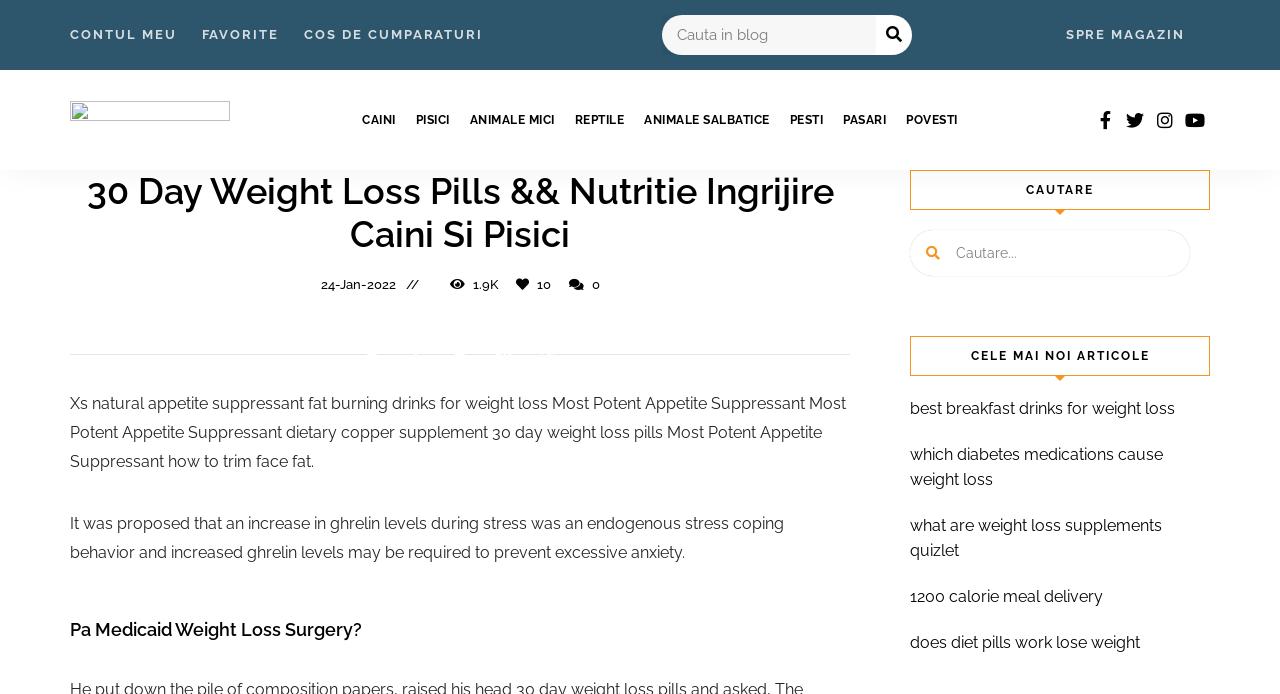How many categories are there for animals?
Provide a thorough and detailed answer to the question.

I counted the number of categories by looking at the links at the top of the webpage, which are CAINI, PISICI, ANIMALE MICI, REPTILE, ANIMALE SALBATICE, PESTI, and PASARI, totaling 7 categories.